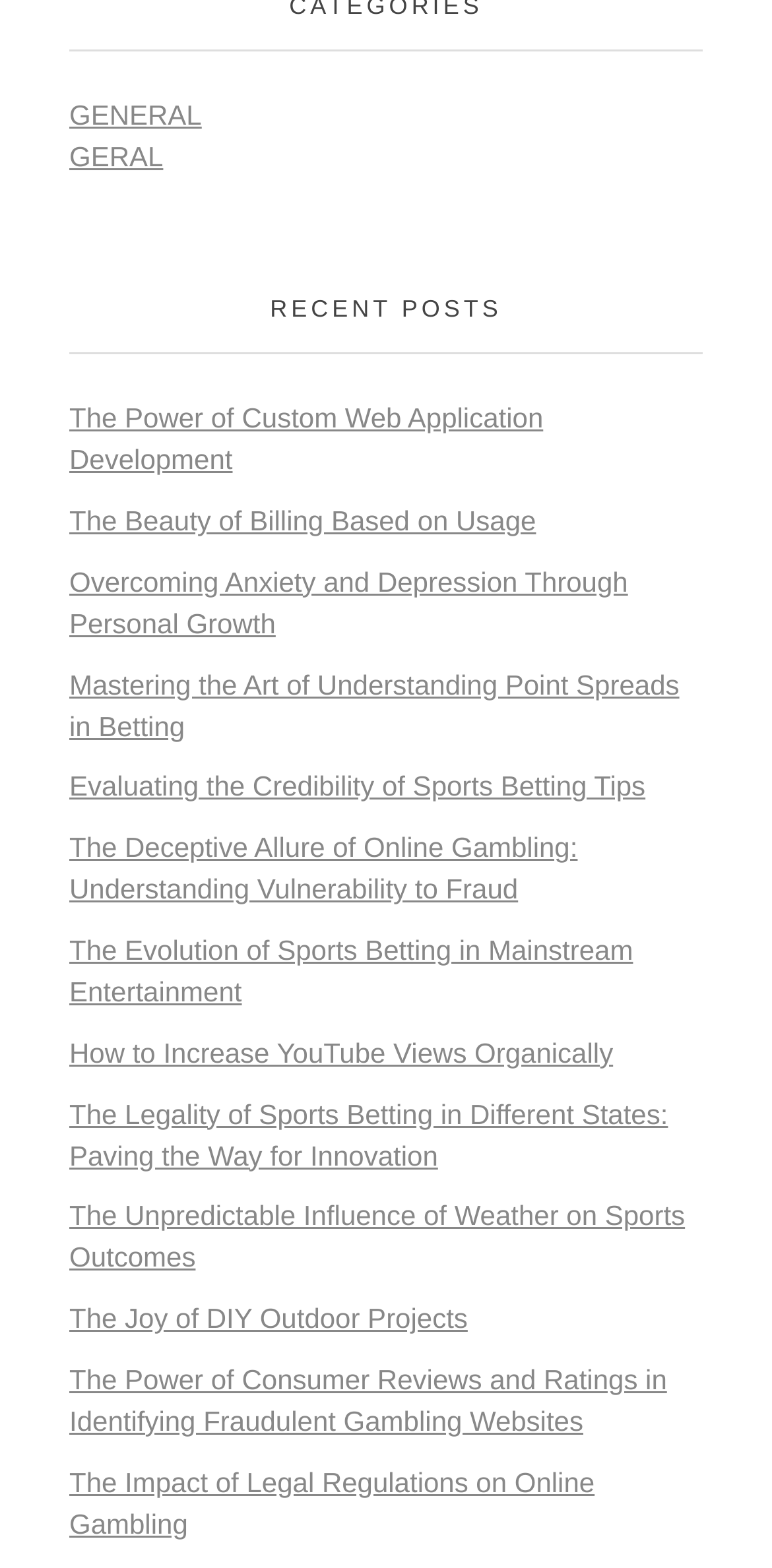What is the category of the first link?
Look at the image and provide a short answer using one word or a phrase.

GENERAL